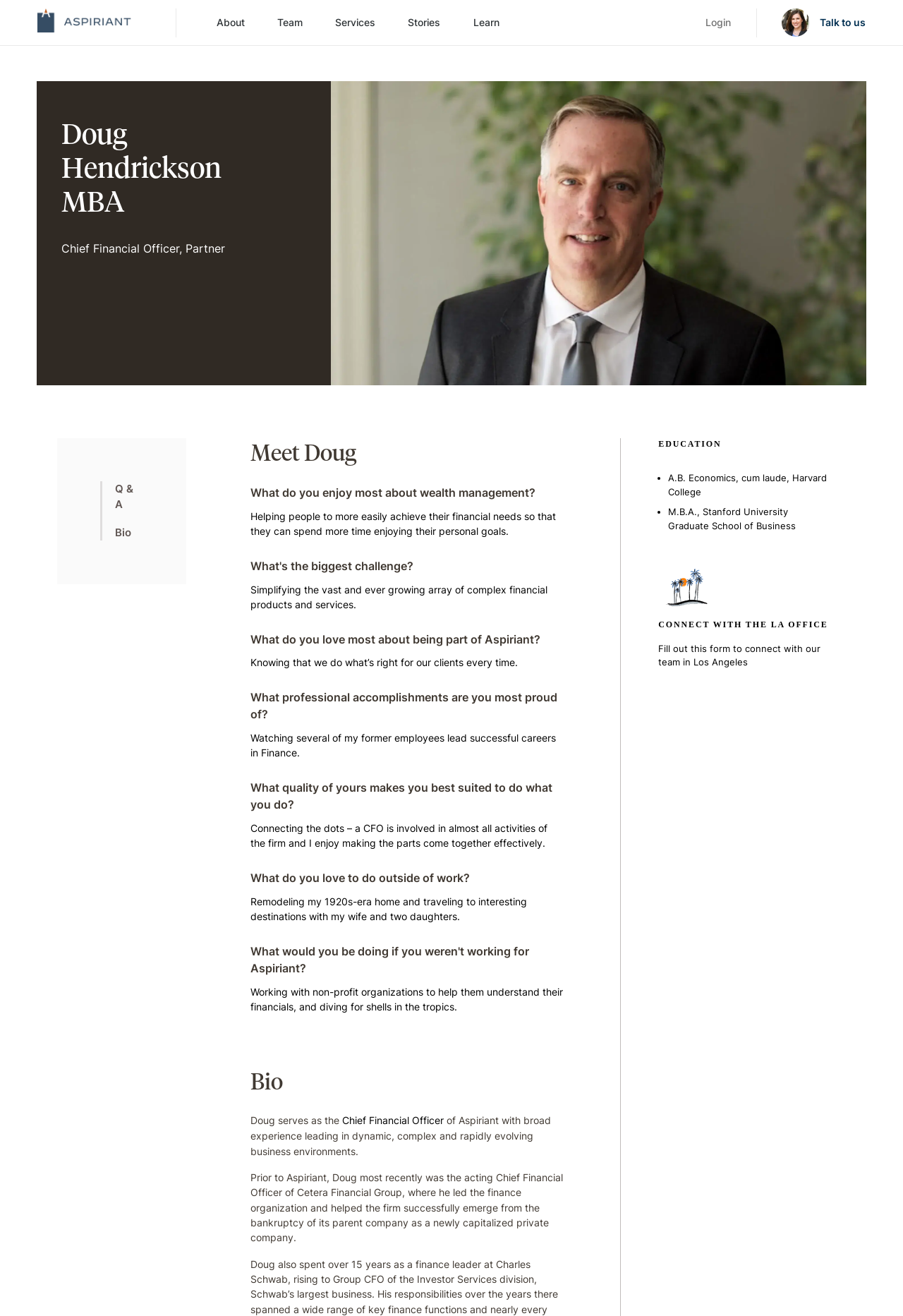Kindly respond to the following question with a single word or a brief phrase: 
What is Doug Hendrickson's profession?

Chief Financial Officer